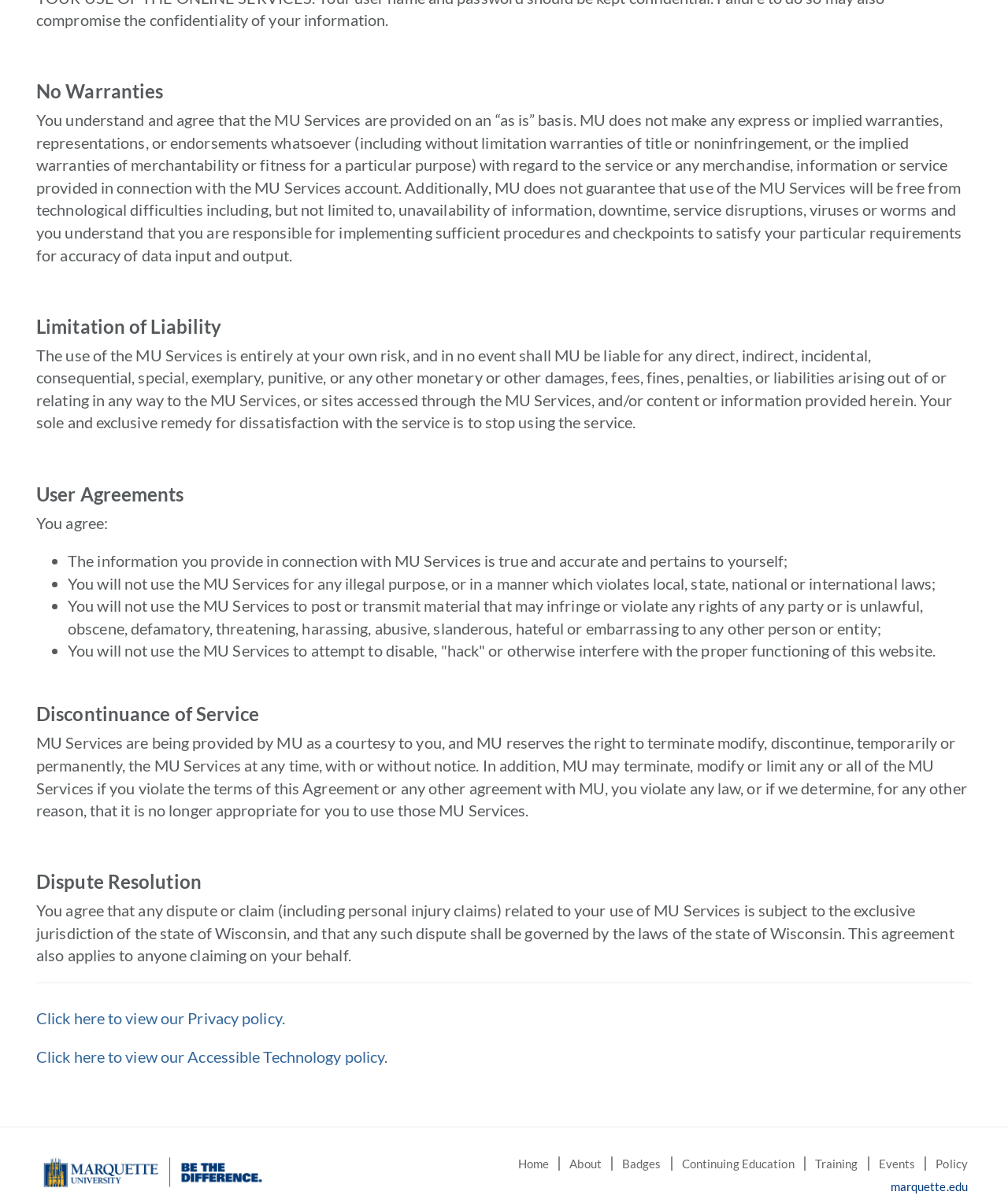In which state is any dispute or claim related to MU Services subject to exclusive jurisdiction?
Kindly give a detailed and elaborate answer to the question.

As stated in the 'Dispute Resolution' section, any dispute or claim related to MU Services is subject to the exclusive jurisdiction of the state of Wisconsin.